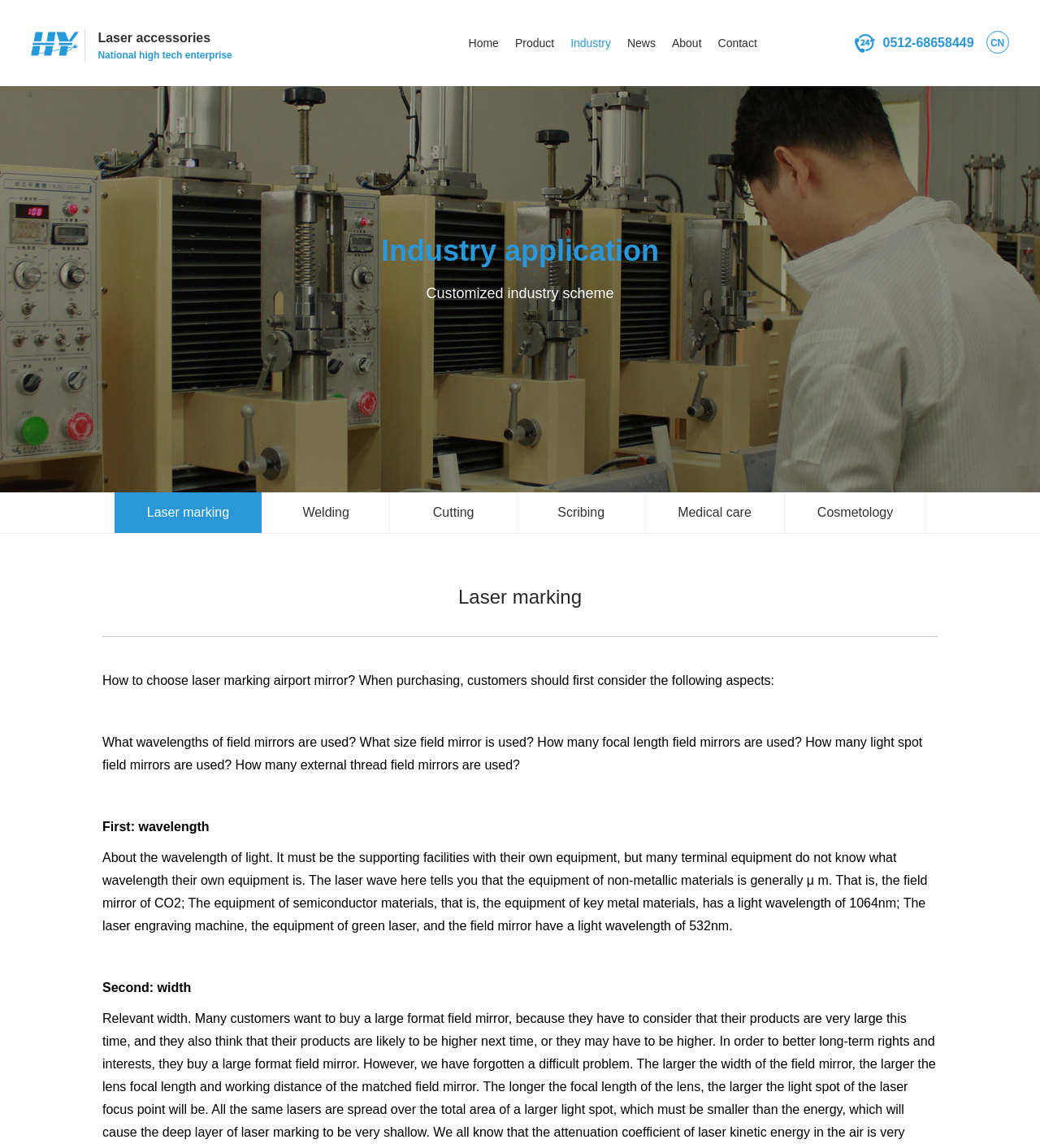Show me the bounding box coordinates of the clickable region to achieve the task as per the instruction: "Read about Customized industry scheme".

[0.41, 0.248, 0.59, 0.263]